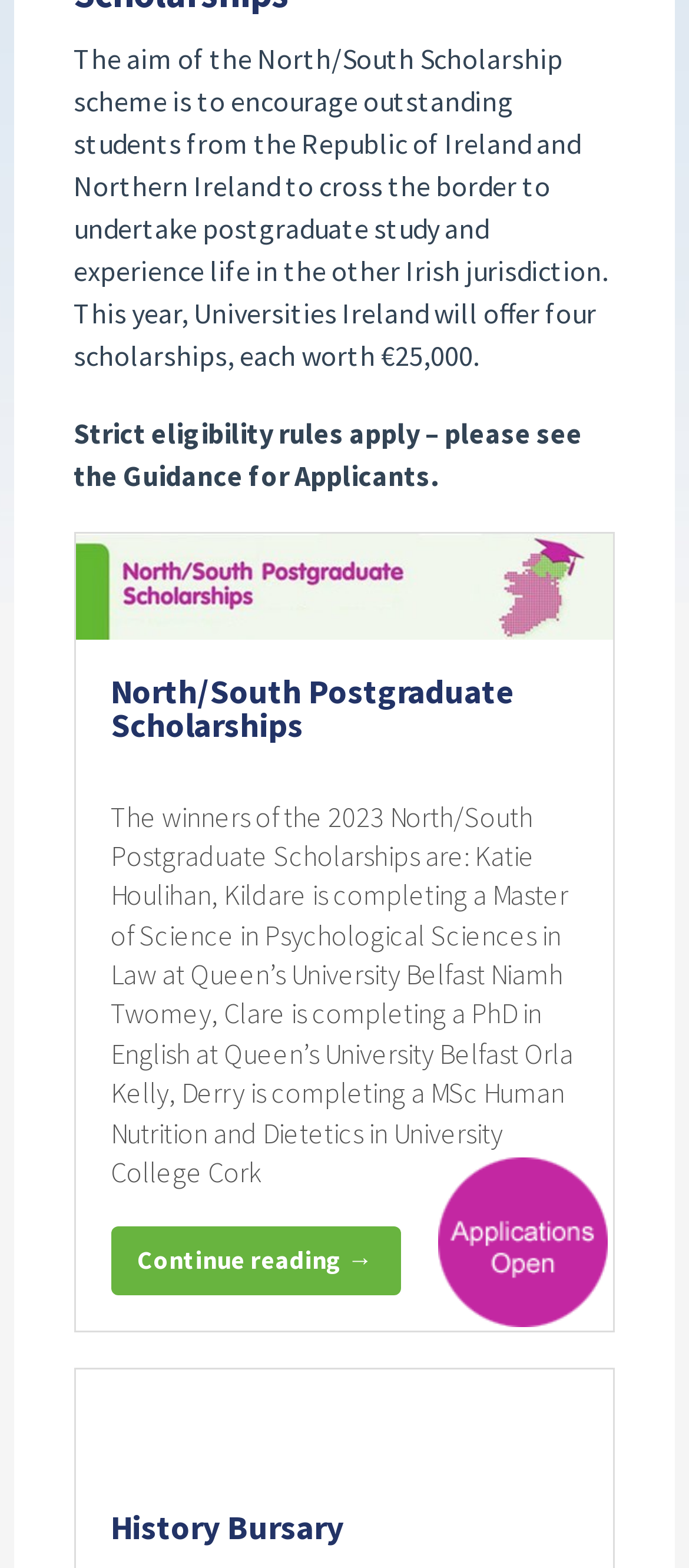Please determine the bounding box coordinates, formatted as (top-left x, top-left y, bottom-right x, bottom-right y), with all values as floating point numbers between 0 and 1. Identify the bounding box of the region described as: parent_node: History Bursary

[0.109, 0.894, 0.891, 0.916]